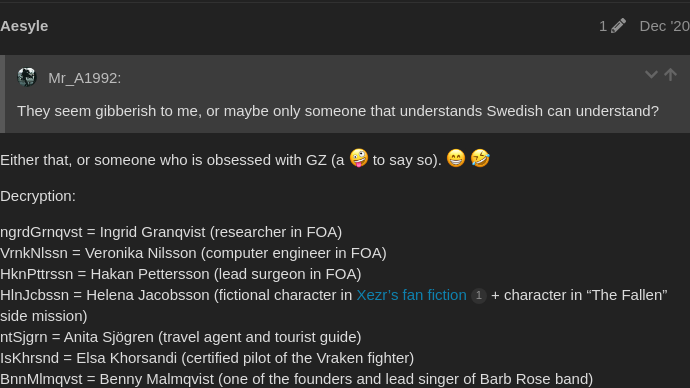When were the cave structures removed from the game?
Please give a detailed and elaborate answer to the question.

According to the caption, the accompanying text indicates that the cave structures were removed from the game in a December 2020 update, which implies that the removal occurred in December 2020.